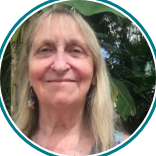Give a comprehensive caption for the image.

This image features Angela Gray, a qualified therapist based in Shepperton, Surrey. She is depicted with a warm smile, set against a backdrop of lush greenery. Angela has long, blonde hair and is wearing a colorful outfit, reflecting her approachable and friendly demeanor. As a professional in the field of counselling, she emphasizes an empathic, caring, and non-judgmental approach, creating a supportive space for her clients to work through their issues. This image captures her essence as a dedicated professional, available for both in-person and online sessions, making her accessible to a diverse range of clients.